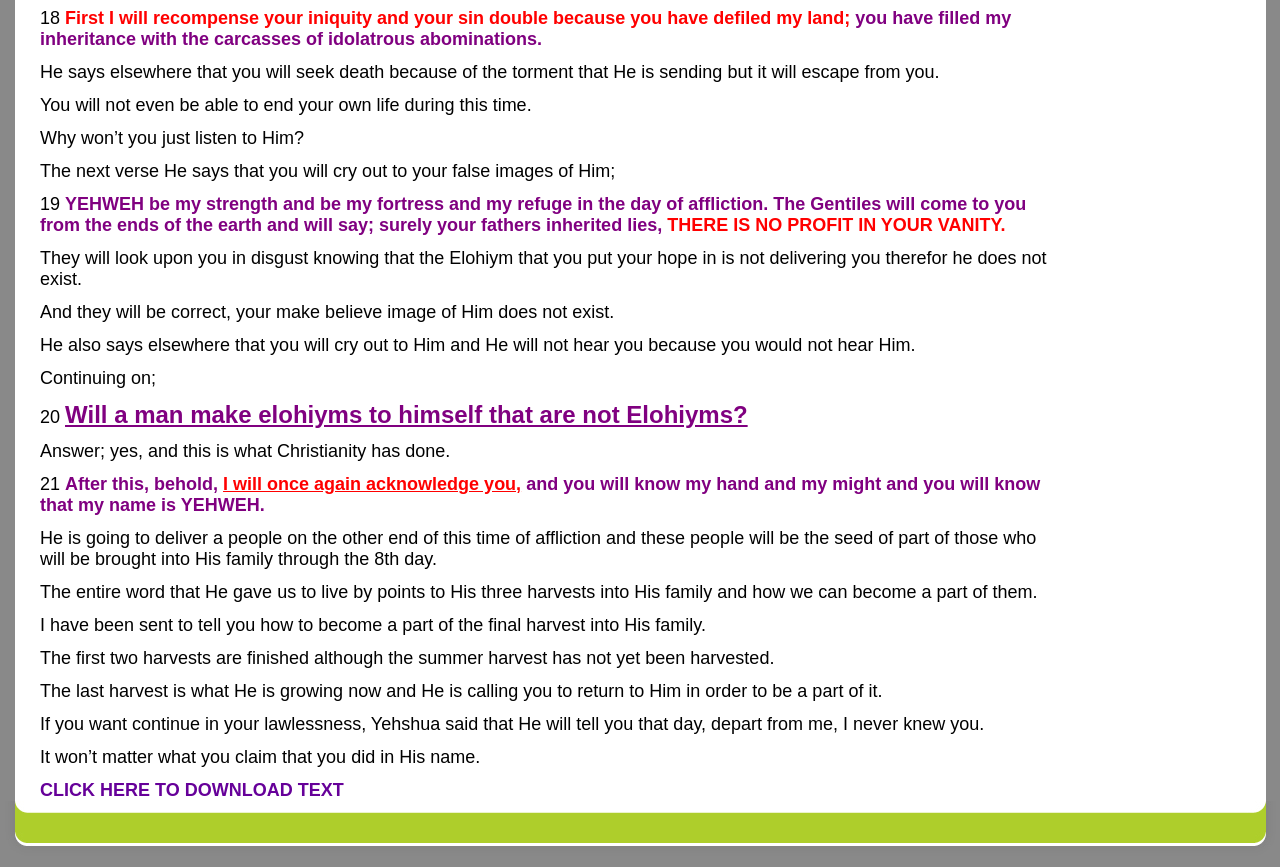What is the message conveyed in the text 'You will not even be able to end your own life during this time.'?
Please respond to the question with a detailed and informative answer.

The message conveyed in the text 'You will not even be able to end your own life during this time.' is one of hopelessness and despair. This text is a StaticText element with bounding box coordinates [0.031, 0.11, 0.415, 0.133] and is part of a larger passage that seems to be discussing a time of affliction and torment.